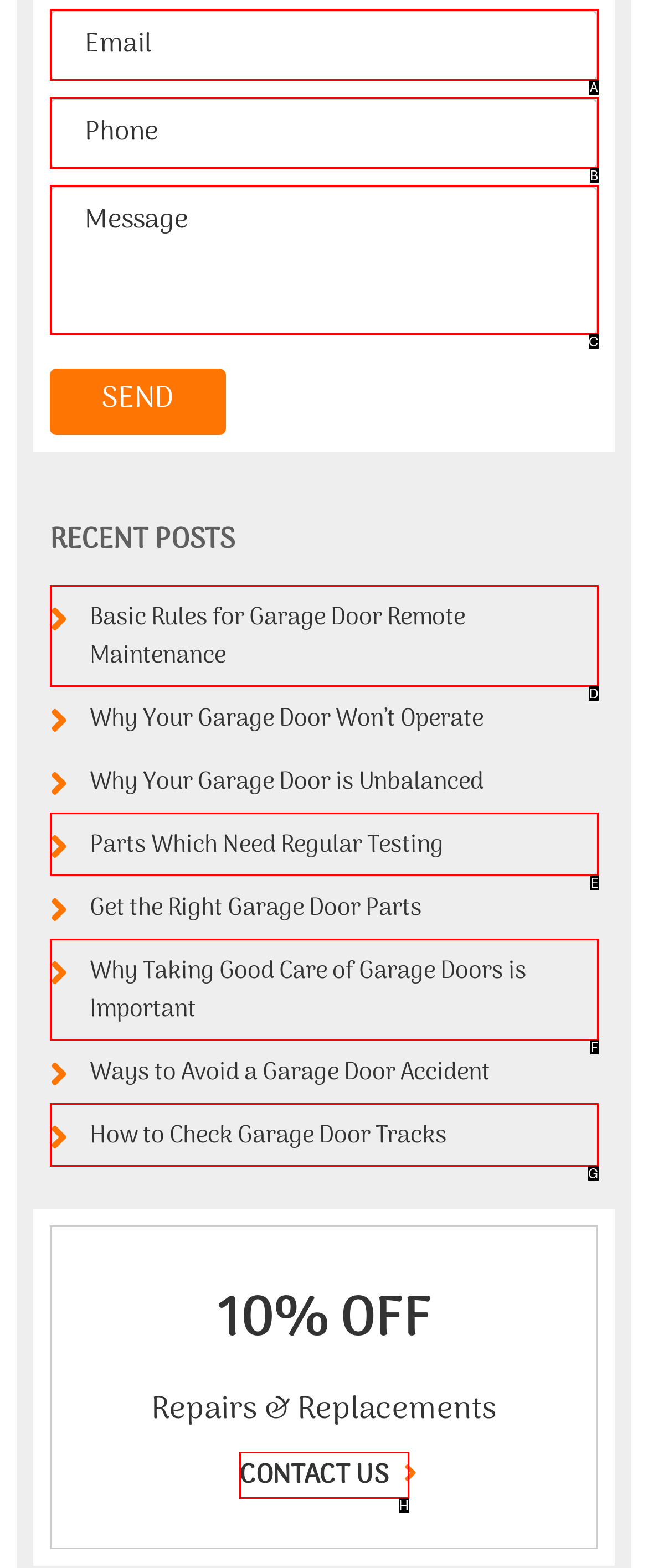Based on the element described as: Parts Which Need Regular Testing
Find and respond with the letter of the correct UI element.

E